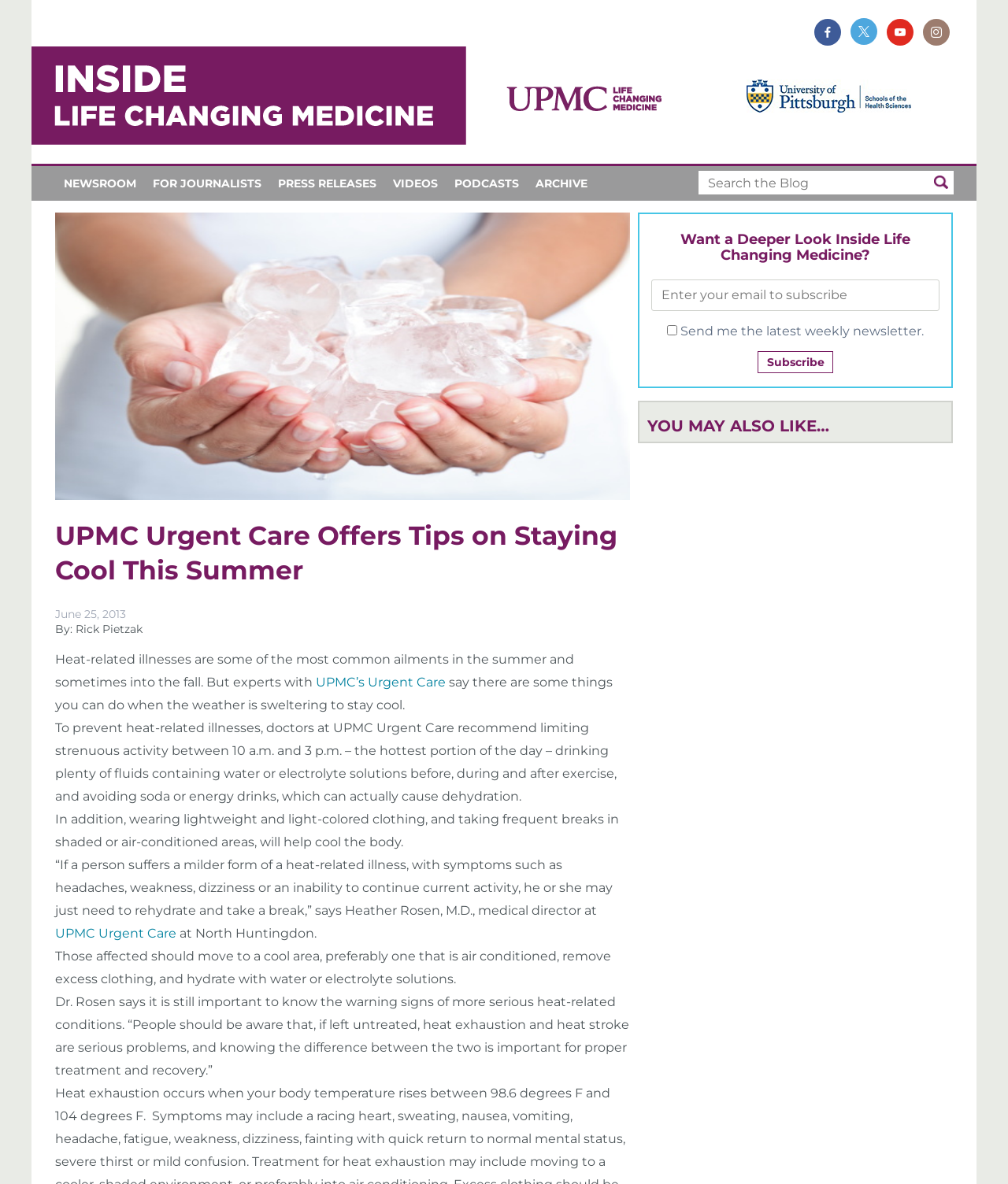Respond to the question below with a single word or phrase:
What is the recommended time to limit strenuous activity?

10 a.m. and 3 p.m.